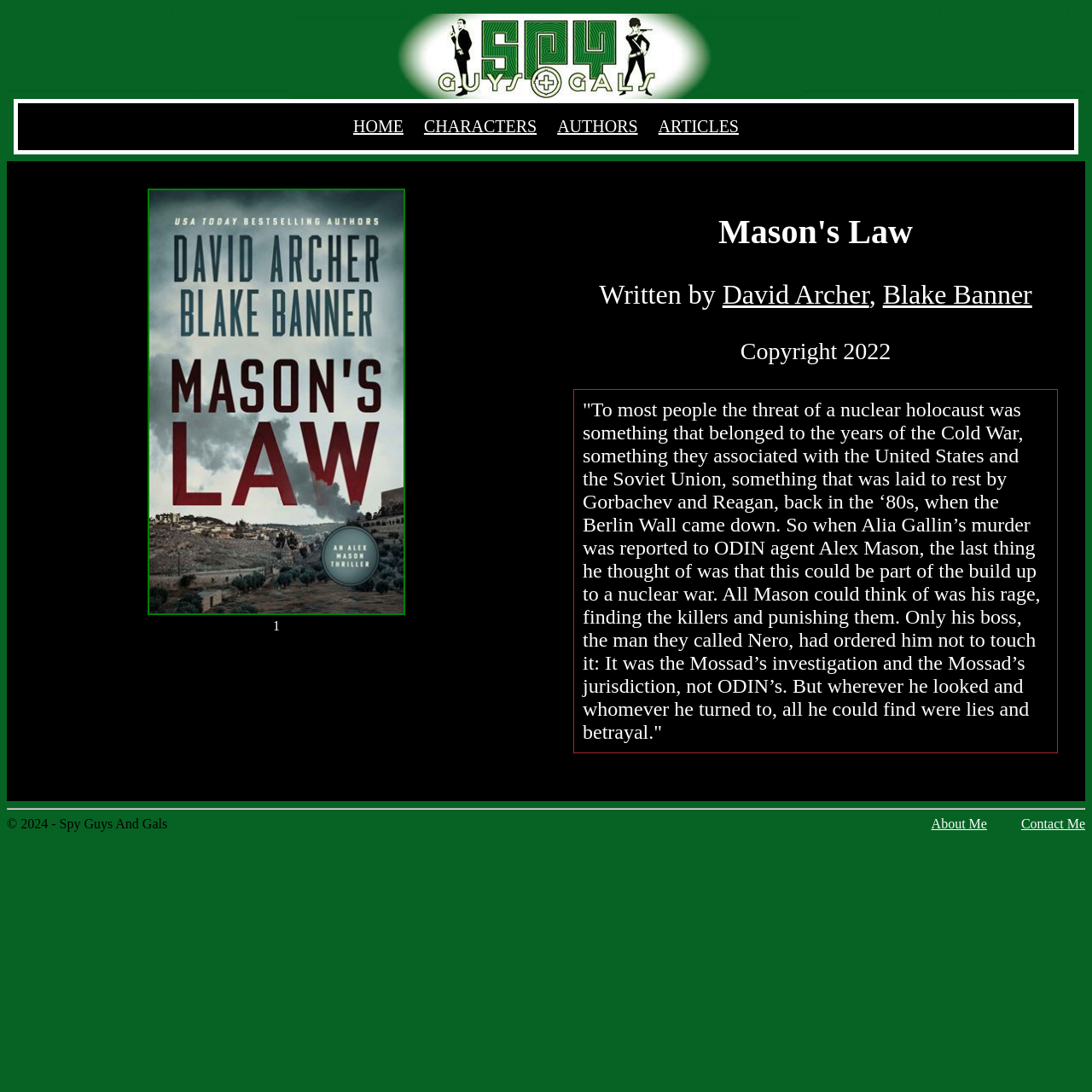Can you provide the bounding box coordinates for the element that should be clicked to implement the instruction: "learn about David Archer"?

[0.661, 0.255, 0.796, 0.283]